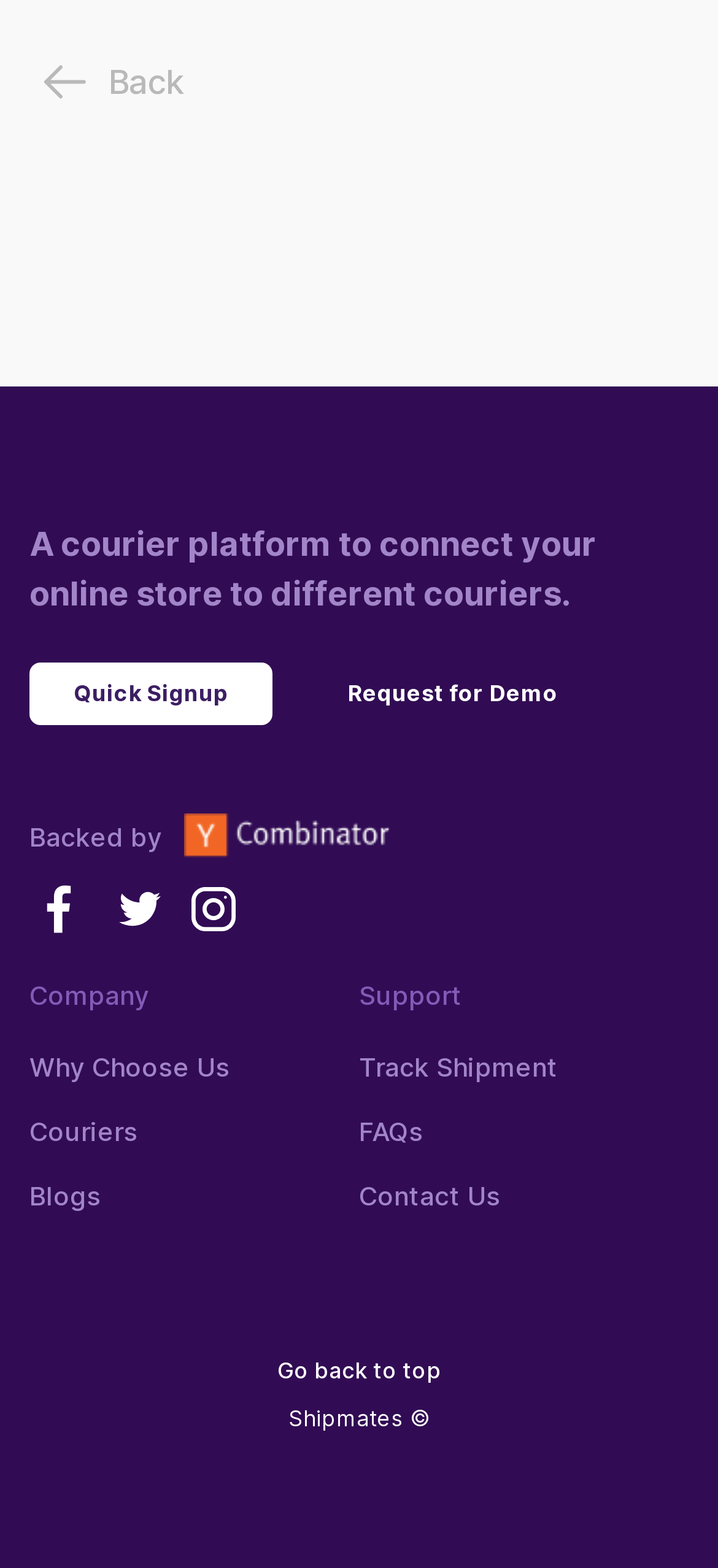What is the text at the bottom left of the page?
Identify the answer in the screenshot and reply with a single word or phrase.

Shipmates ©